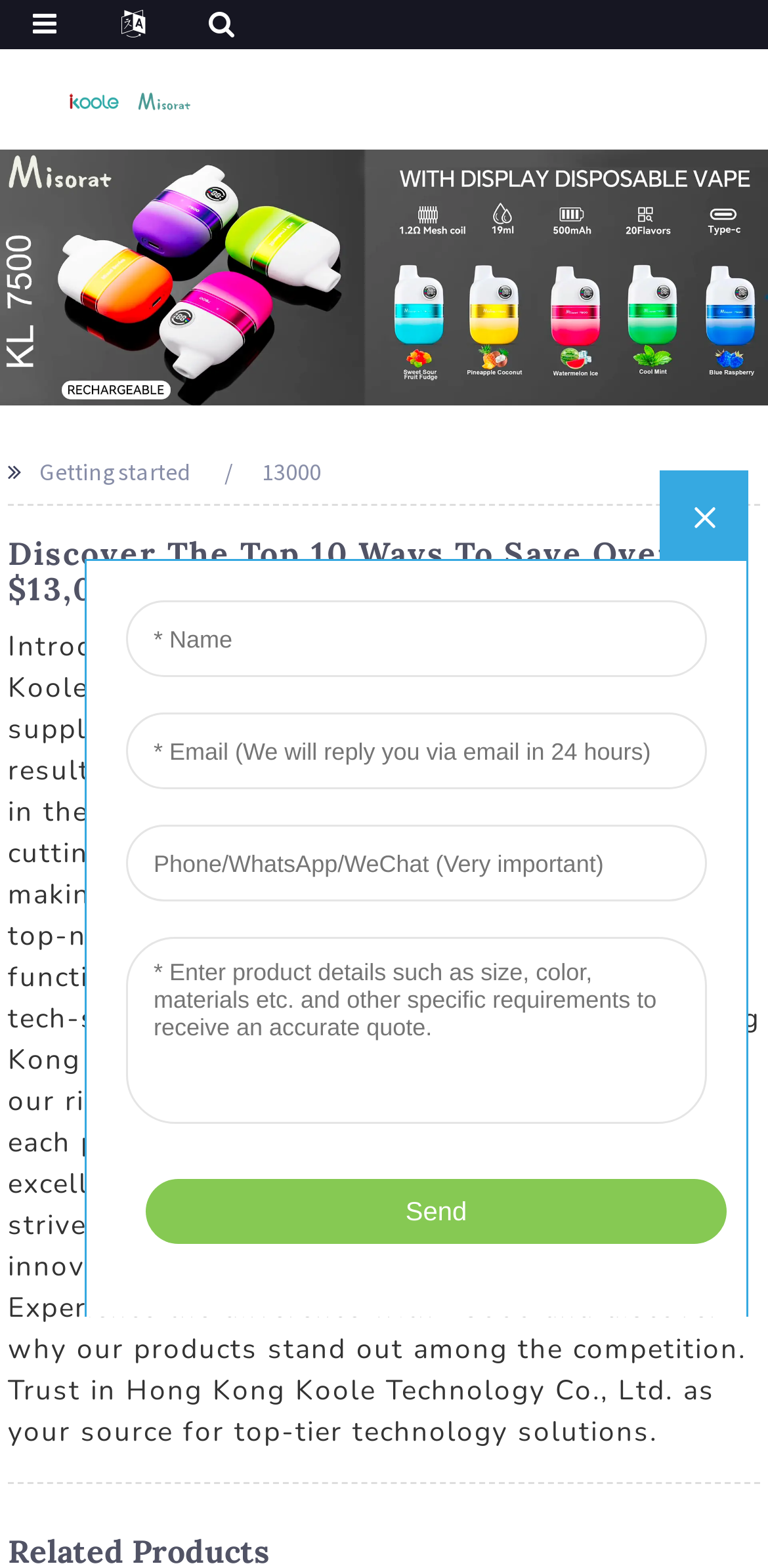Find the coordinates for the bounding box of the element with this description: "Getting started".

[0.051, 0.291, 0.248, 0.31]